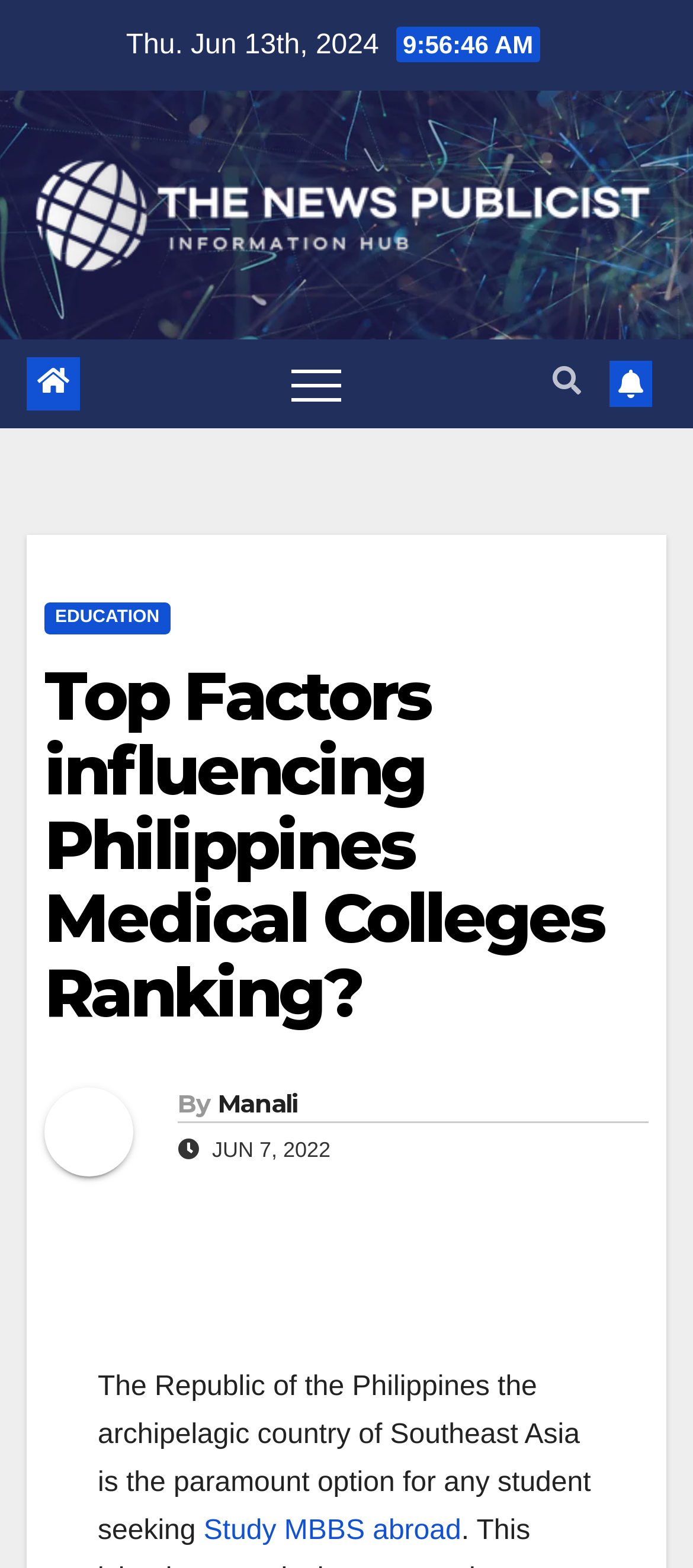Reply to the question with a single word or phrase:
What is the purpose of the button with a '' icon?

Toggle navigation